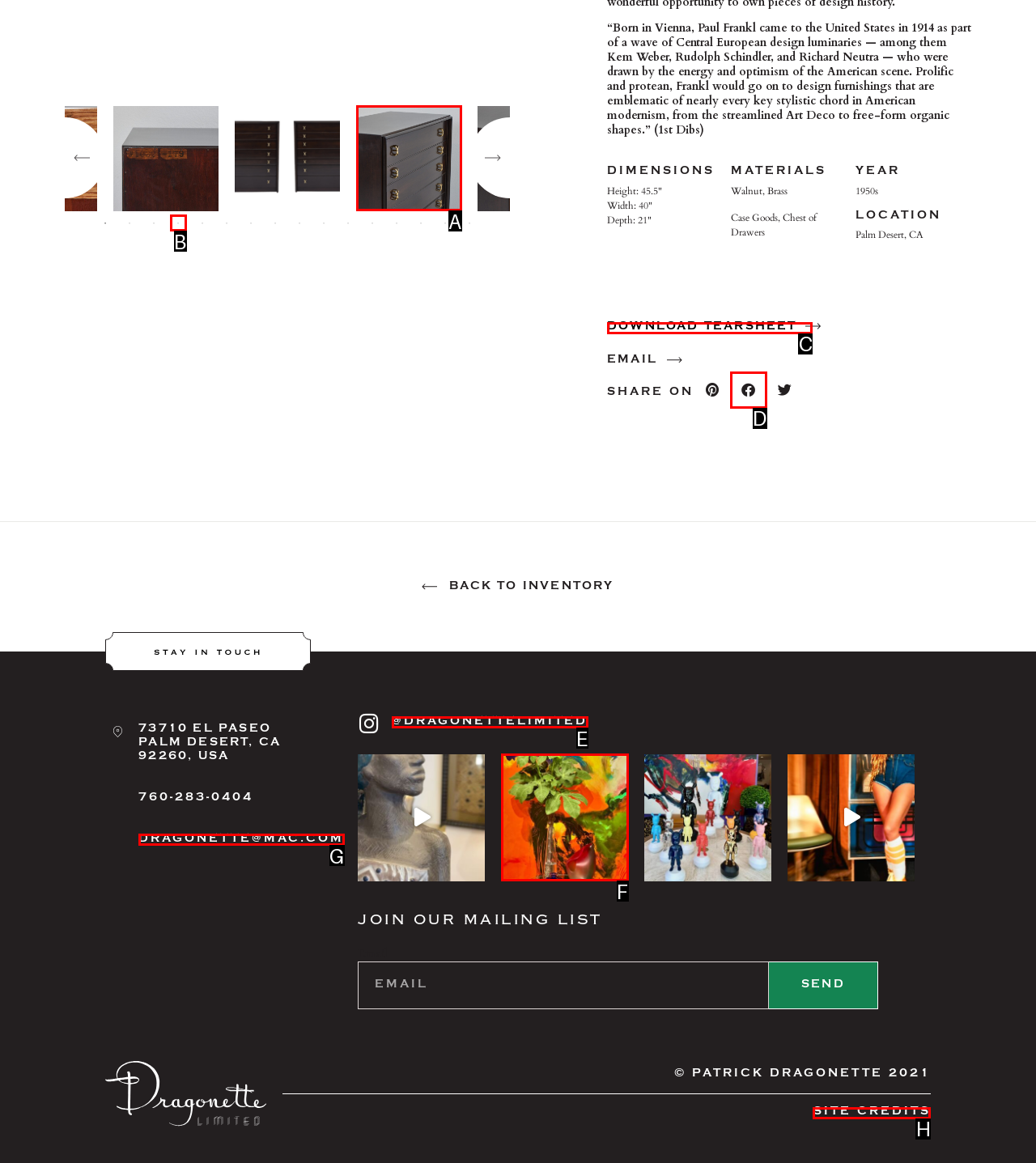Select the proper HTML element to perform the given task: Download the tearsheet Answer with the corresponding letter from the provided choices.

C